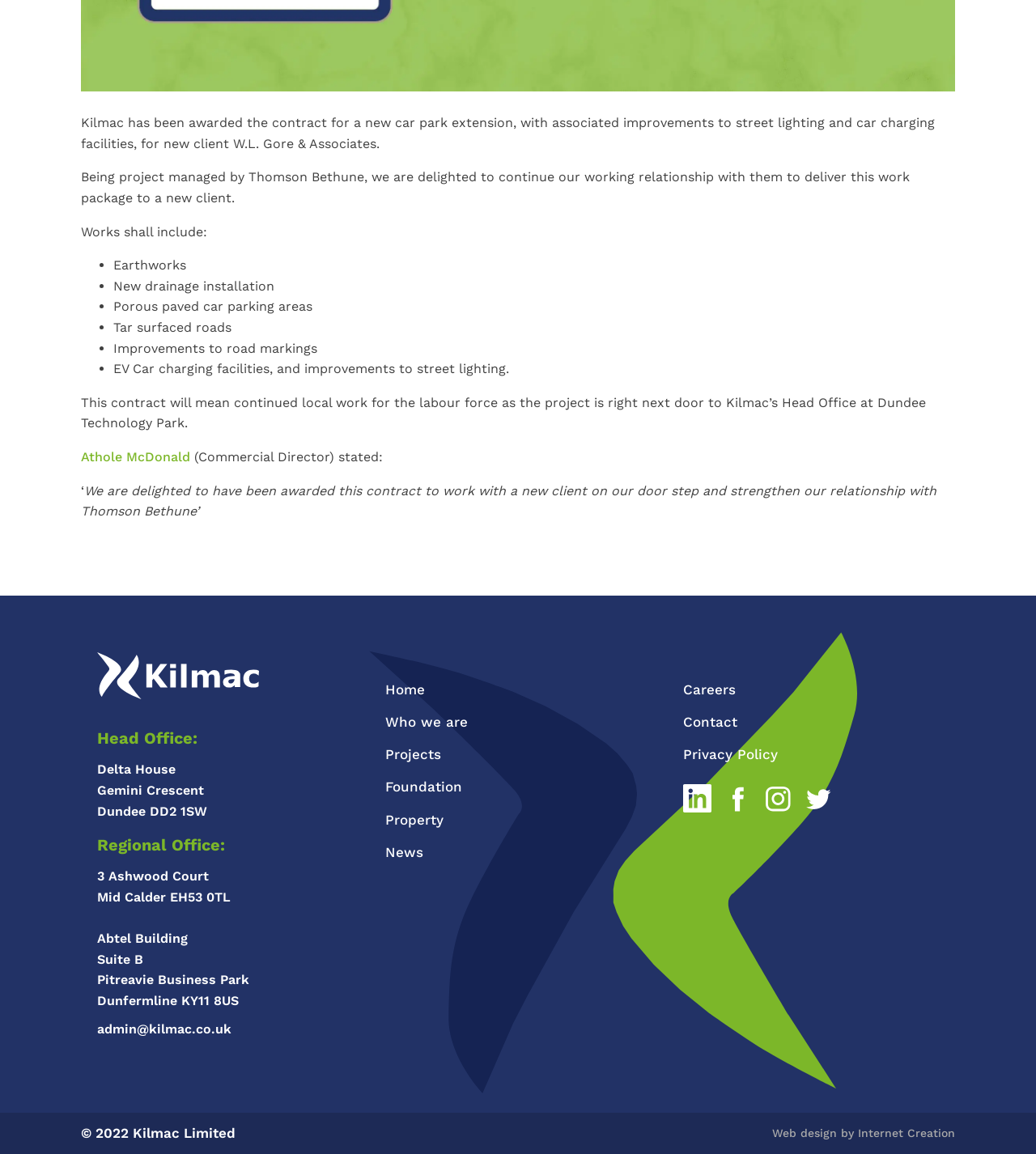Provide the bounding box coordinates of the area you need to click to execute the following instruction: "Check 'Privacy Policy'".

[0.659, 0.645, 0.75, 0.664]